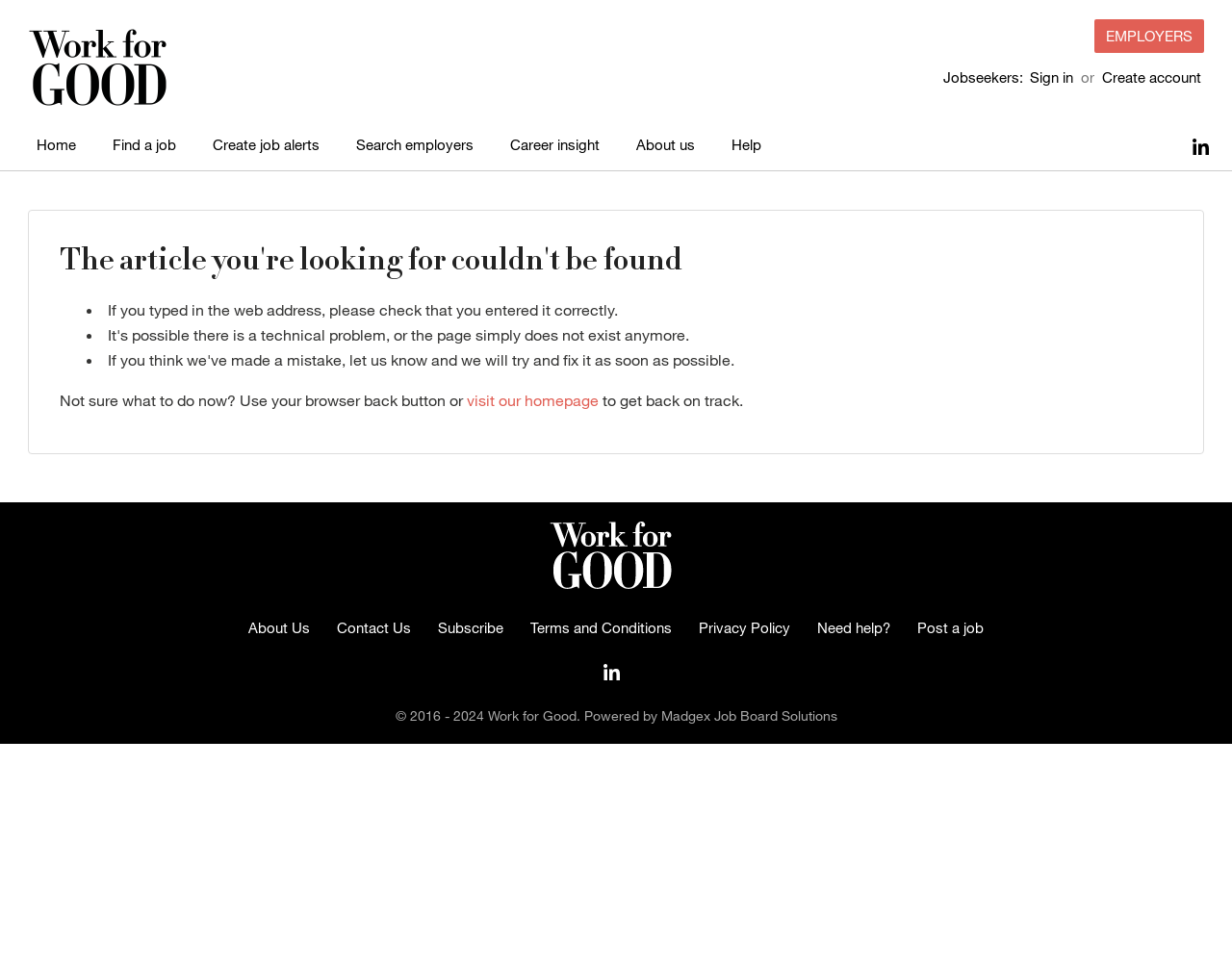Identify the bounding box coordinates of the area that should be clicked in order to complete the given instruction: "Sign in". The bounding box coordinates should be four float numbers between 0 and 1, i.e., [left, top, right, bottom].

[0.833, 0.067, 0.873, 0.094]